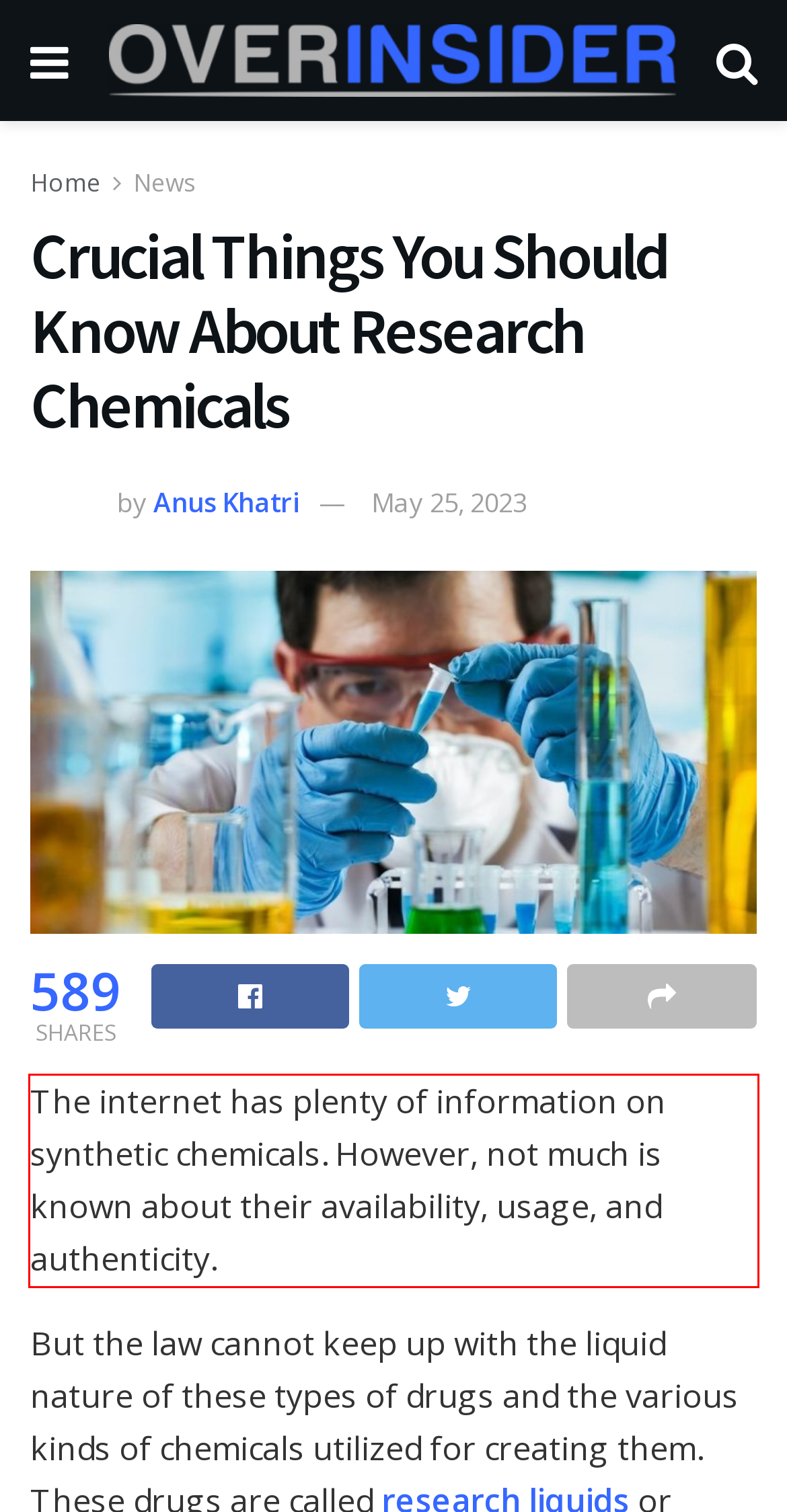Analyze the screenshot of the webpage that features a red bounding box and recognize the text content enclosed within this red bounding box.

The internet has plenty of information on synthetic chemicals. However, not much is known about their availability, usage, and authenticity.